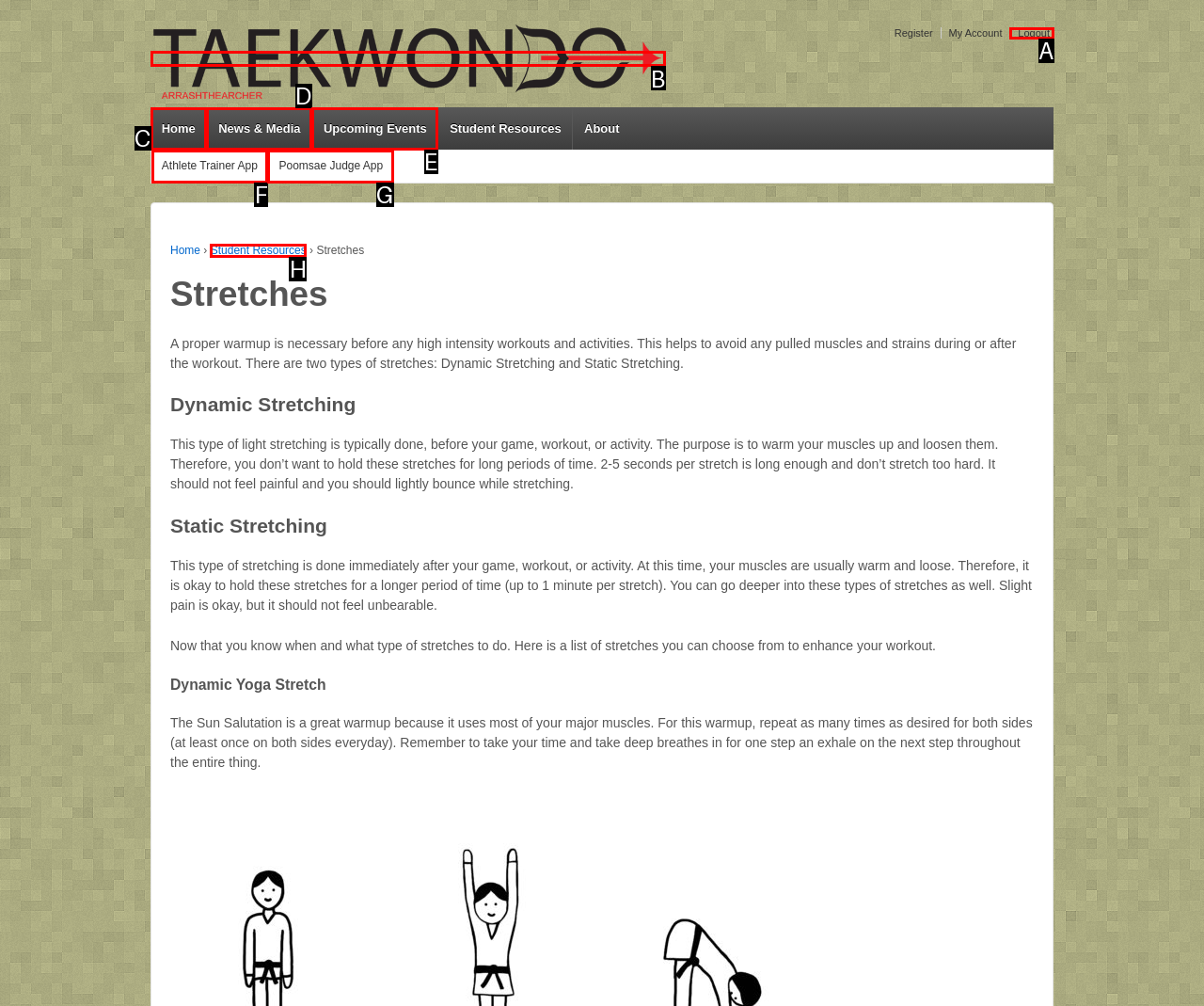Find the option that matches this description: Student Resources
Provide the matching option's letter directly.

H